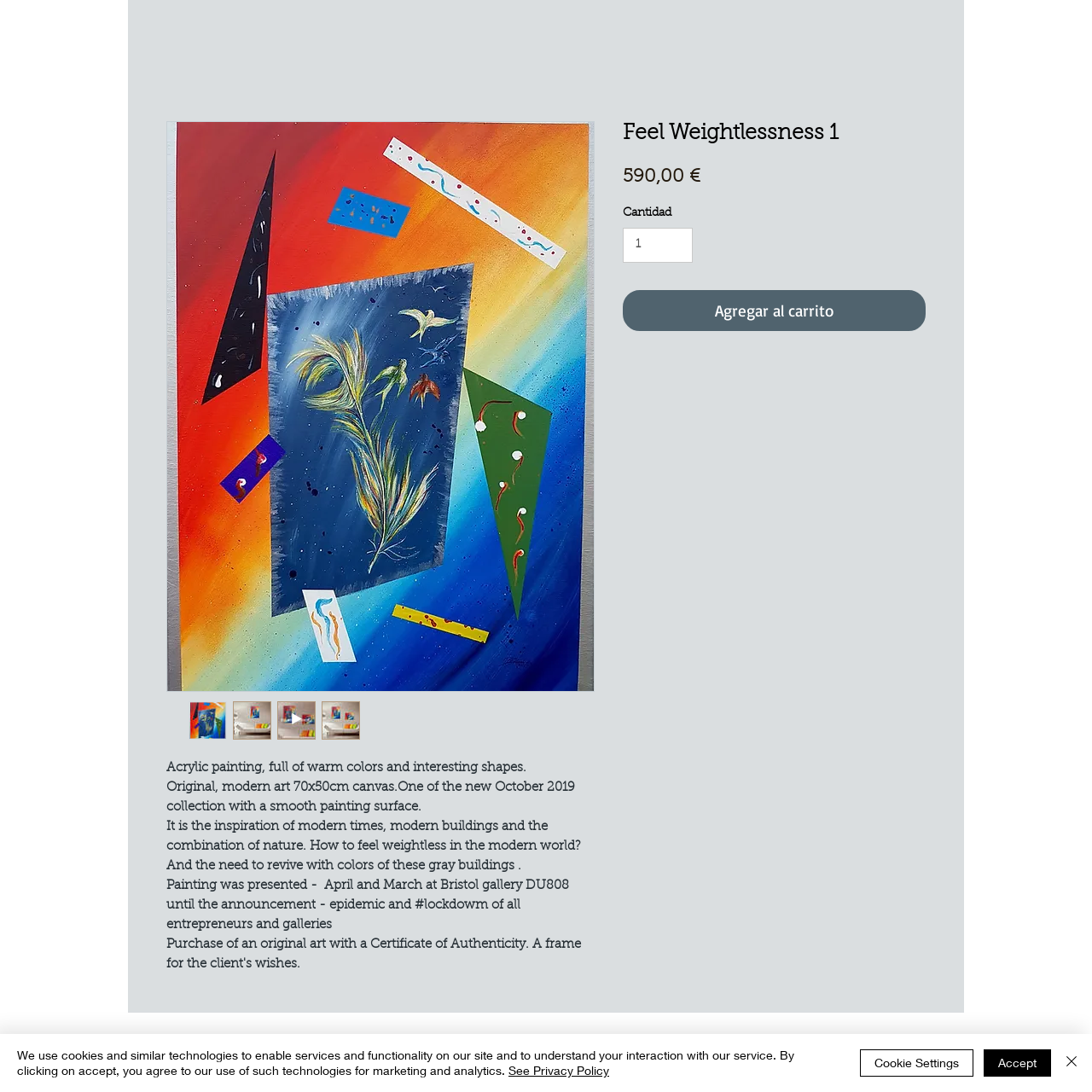What is the purpose of the 'Accept' button?
Kindly give a detailed and elaborate answer to the question.

The 'Accept' button is located within the alert element that mentions cookies and similar technologies. The button's presence and the surrounding text suggest that clicking the 'Accept' button indicates agreement to the use of cookies and similar technologies on the website.